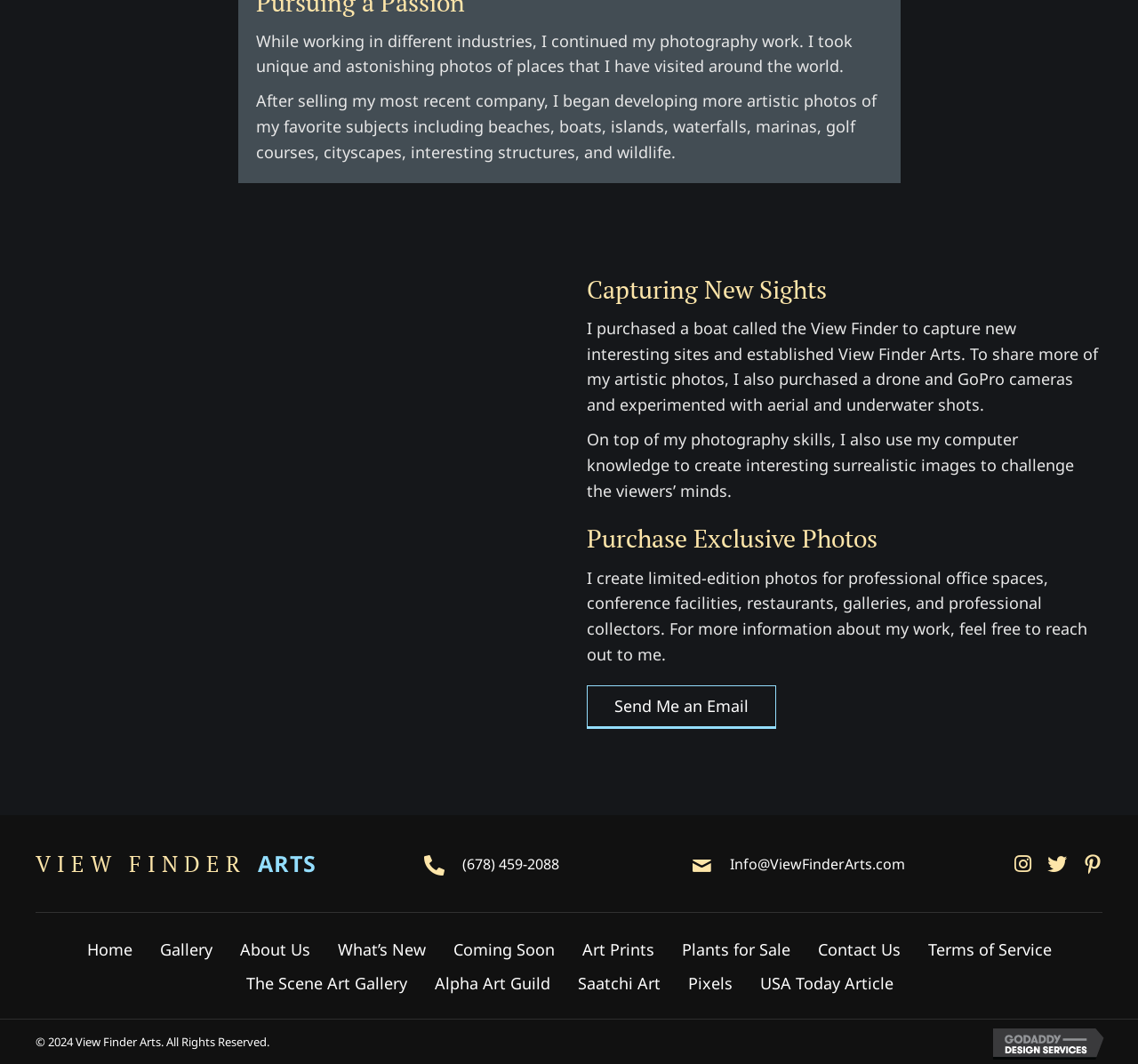Provide your answer in a single word or phrase: 
What type of images does the photographer create?

surrealistic images